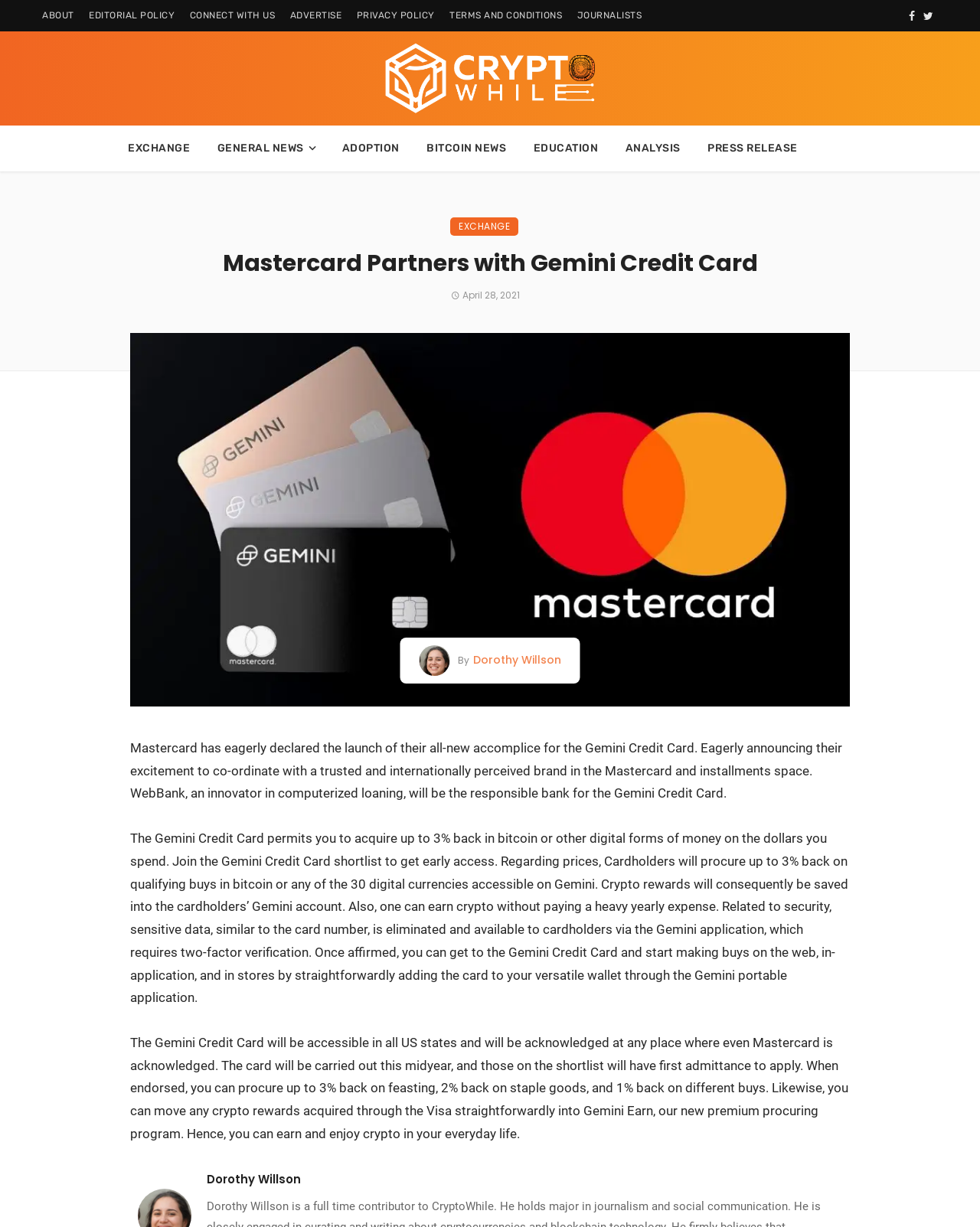Reply to the question with a brief word or phrase: What is the security feature of the Gemini application?

Two-factor verification